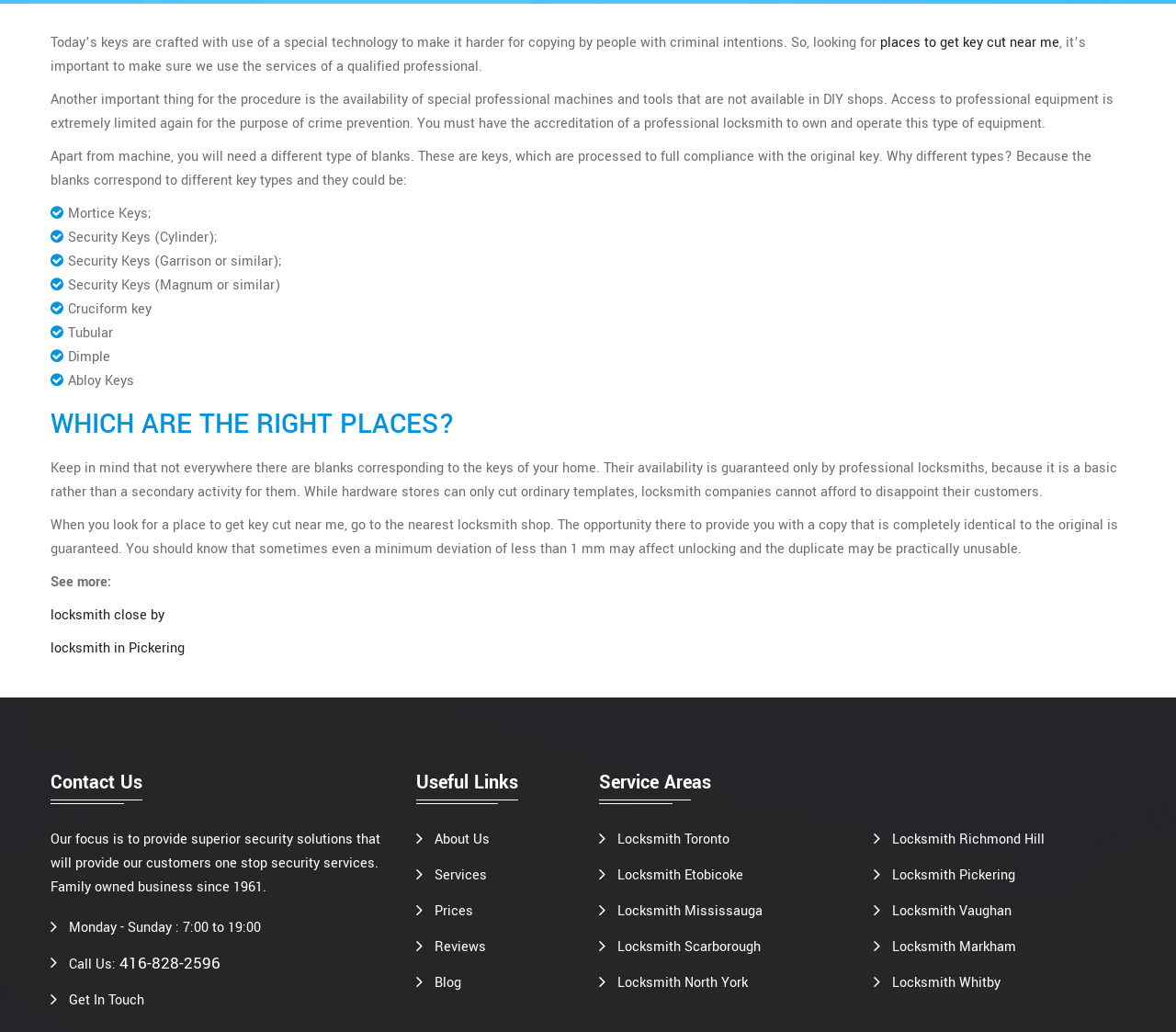Can you find the bounding box coordinates of the area I should click to execute the following instruction: "call the phone number"?

[0.102, 0.922, 0.188, 0.946]